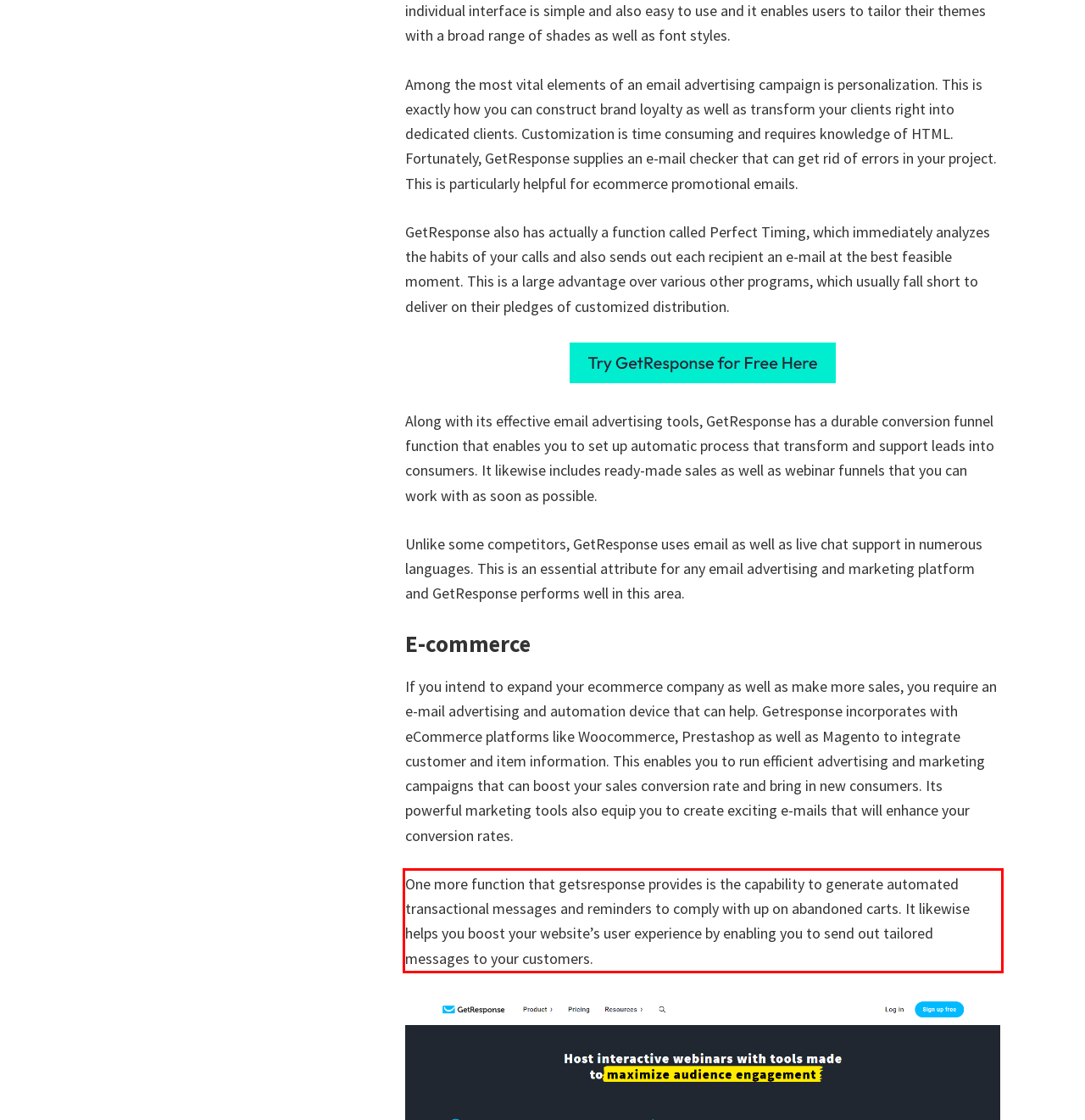Given a screenshot of a webpage, locate the red bounding box and extract the text it encloses.

One more function that getsresponse provides is the capability to generate automated transactional messages and reminders to comply with up on abandoned carts. It likewise helps you boost your website’s user experience by enabling you to send out tailored messages to your customers.